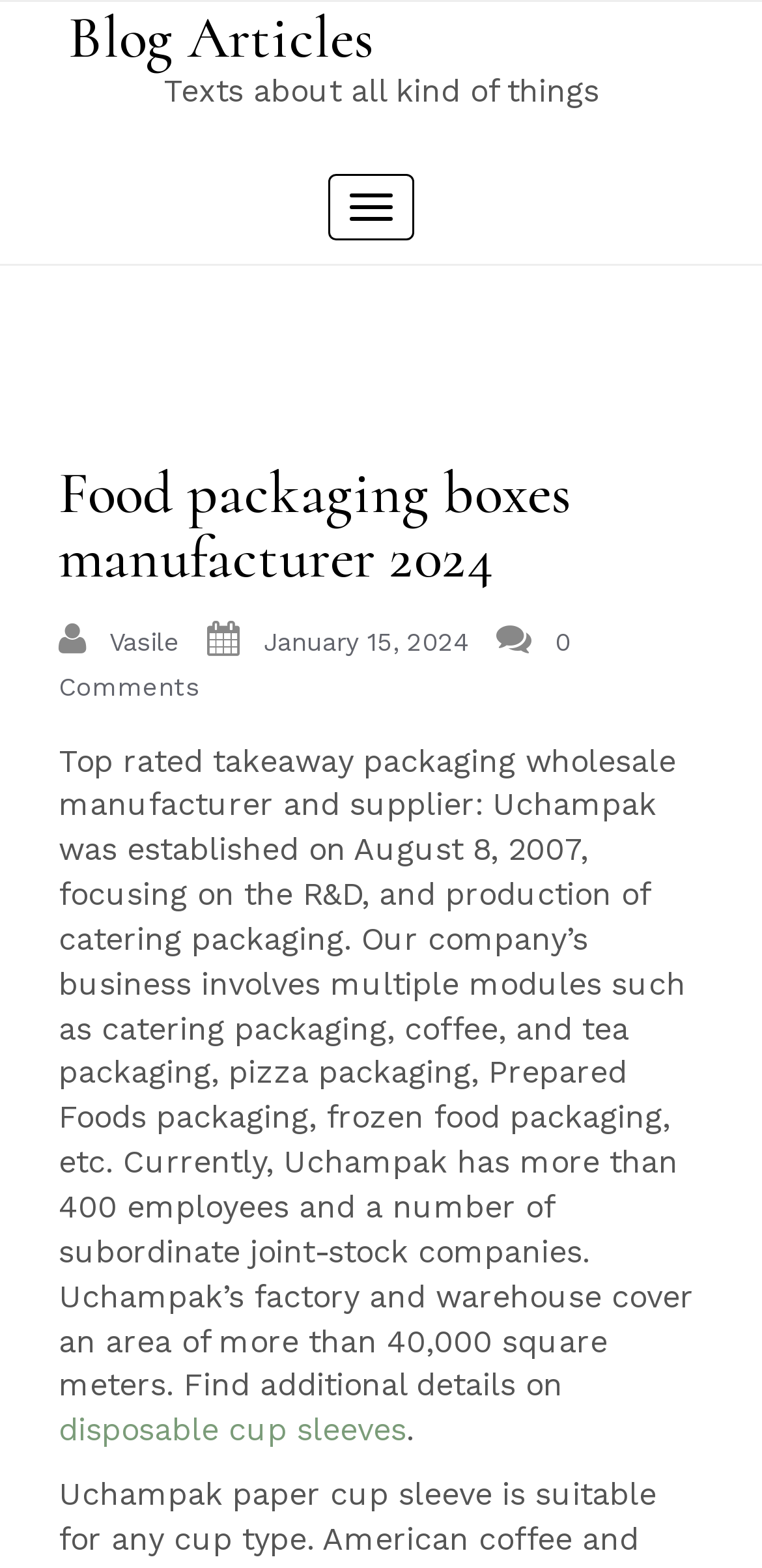Identify the bounding box of the HTML element described as: "disposable cup sleeves".

[0.077, 0.9, 0.533, 0.924]